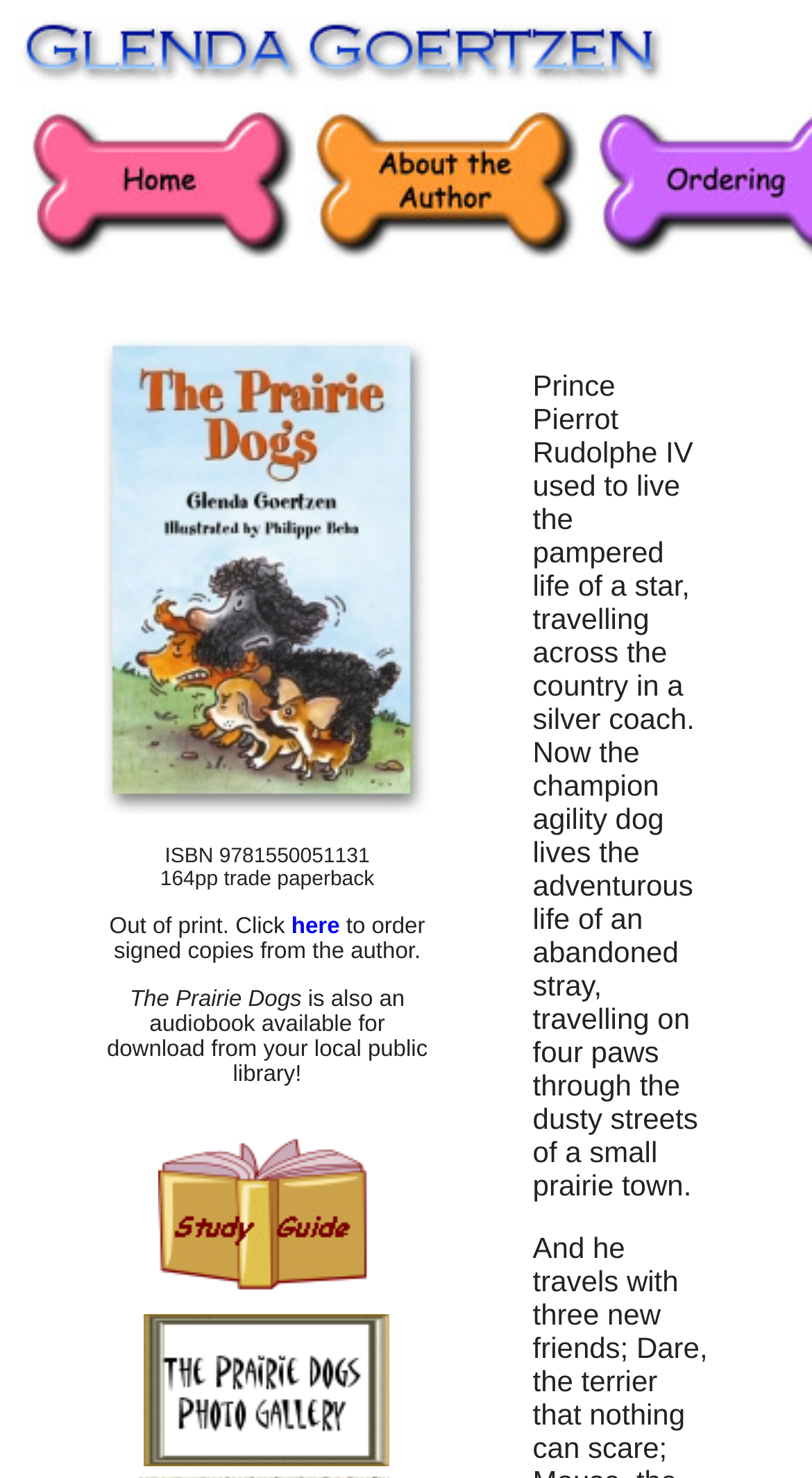Provide your answer in one word or a succinct phrase for the question: 
What is the title of the book?

The Prairie Dogs